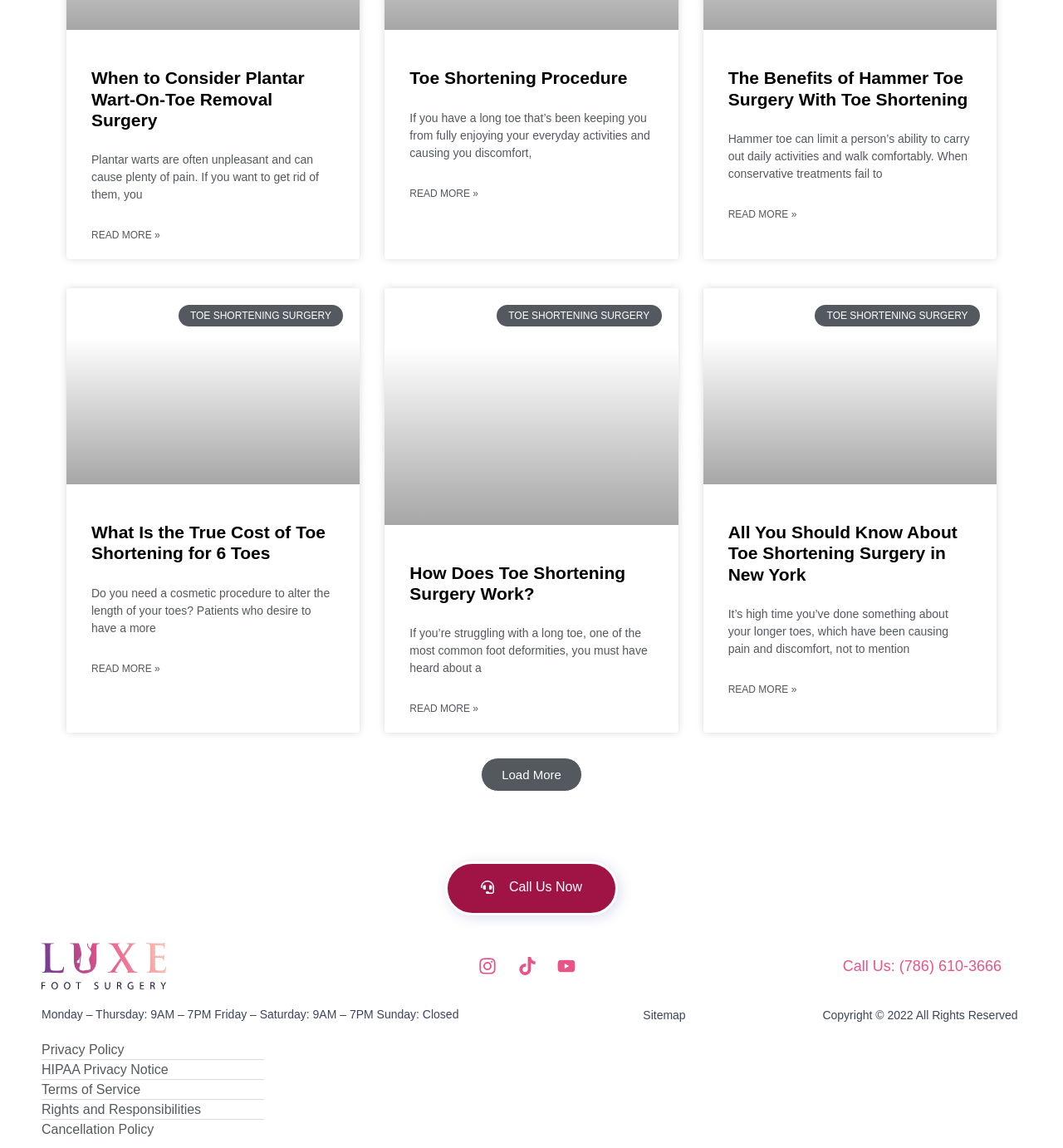Pinpoint the bounding box coordinates of the element that must be clicked to accomplish the following instruction: "Check the 'Sitemap'". The coordinates should be in the format of four float numbers between 0 and 1, i.e., [left, top, right, bottom].

[0.605, 0.878, 0.645, 0.89]